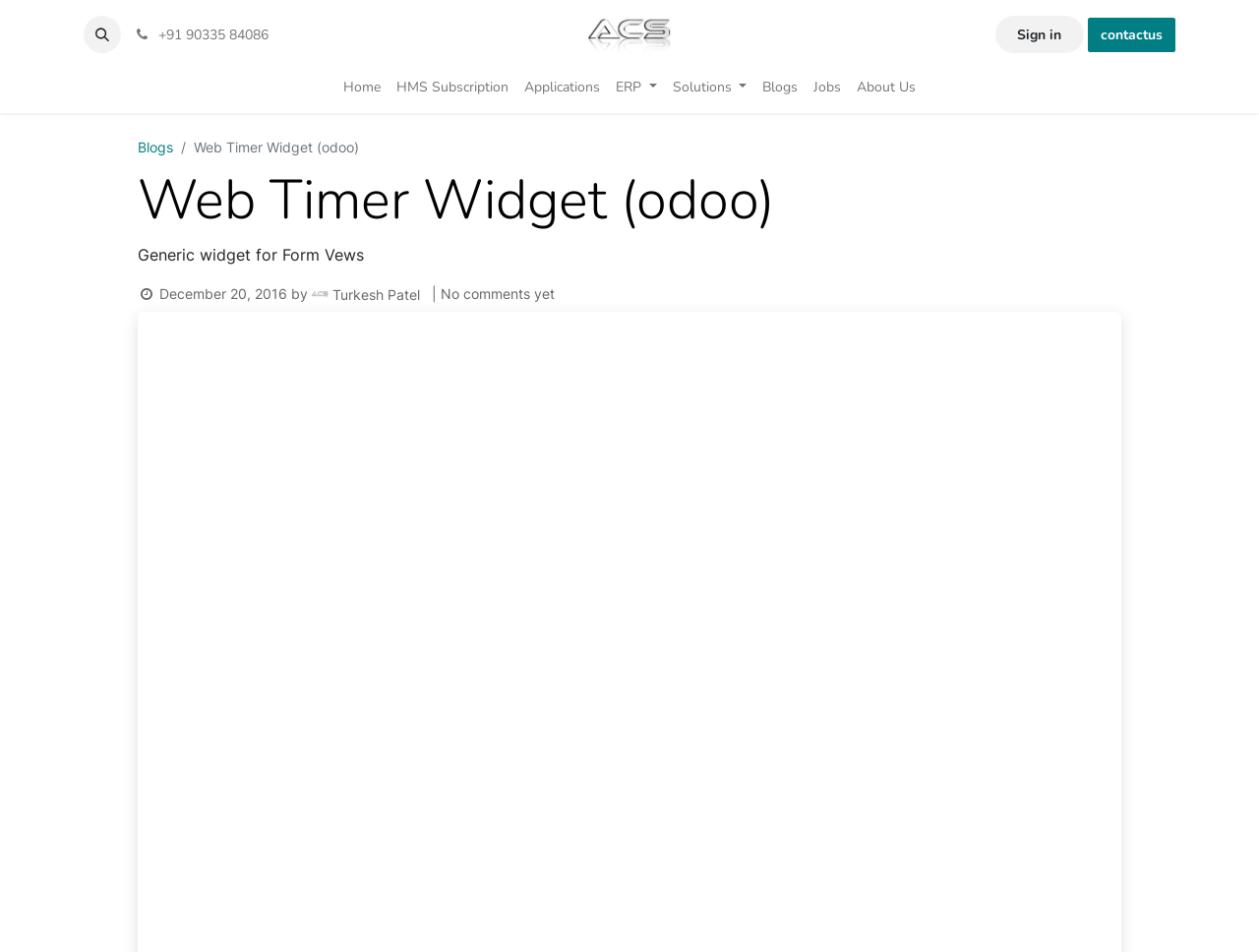Please identify the bounding box coordinates of the element I need to click to follow this instruction: "Go to the home page".

[0.266, 0.072, 0.309, 0.111]